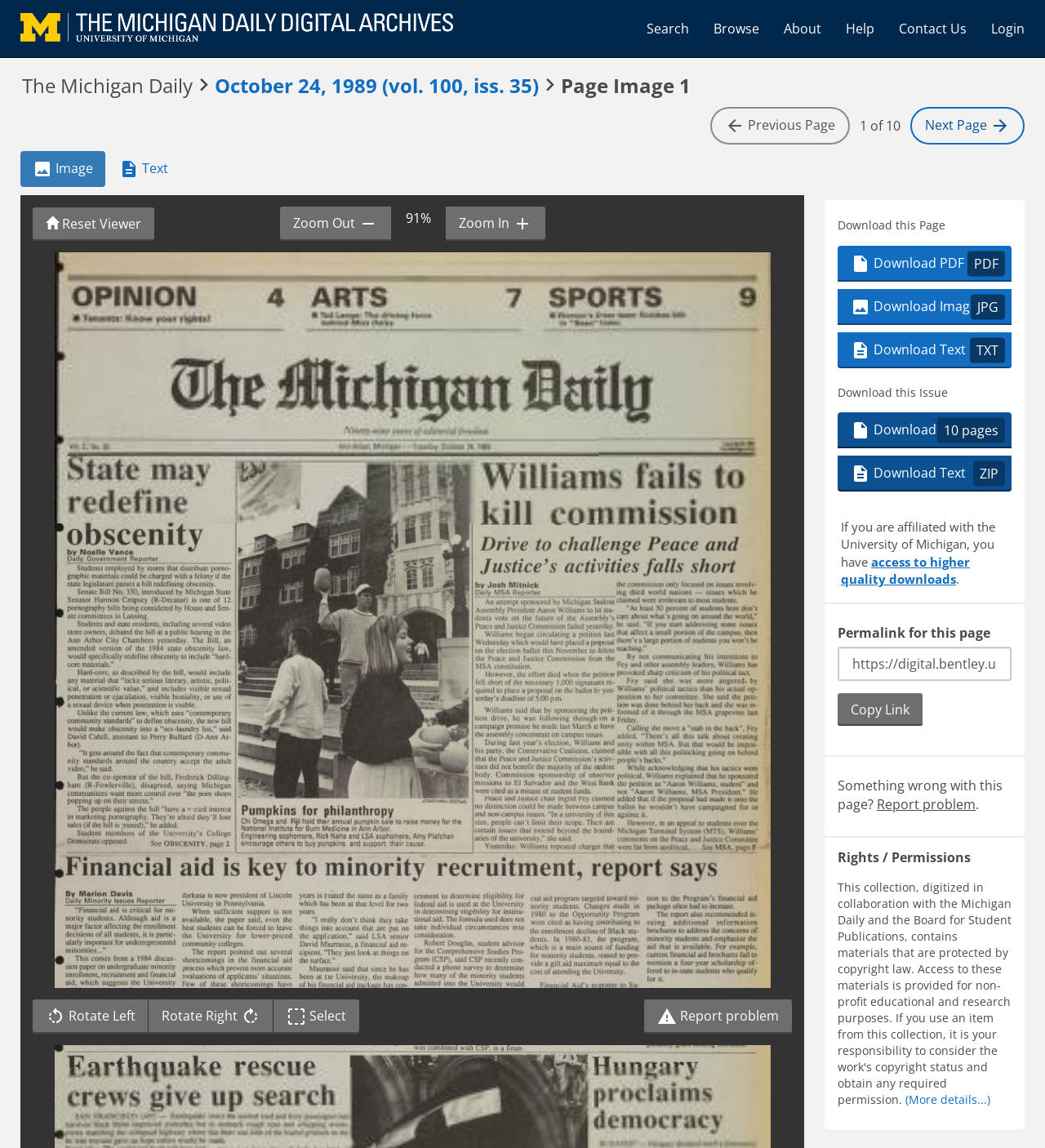Use a single word or phrase to answer the question: 
What is the title of the current page?

The Michigan Daily October 24, 1989 (vol. 100, iss. 35) Page Image 1